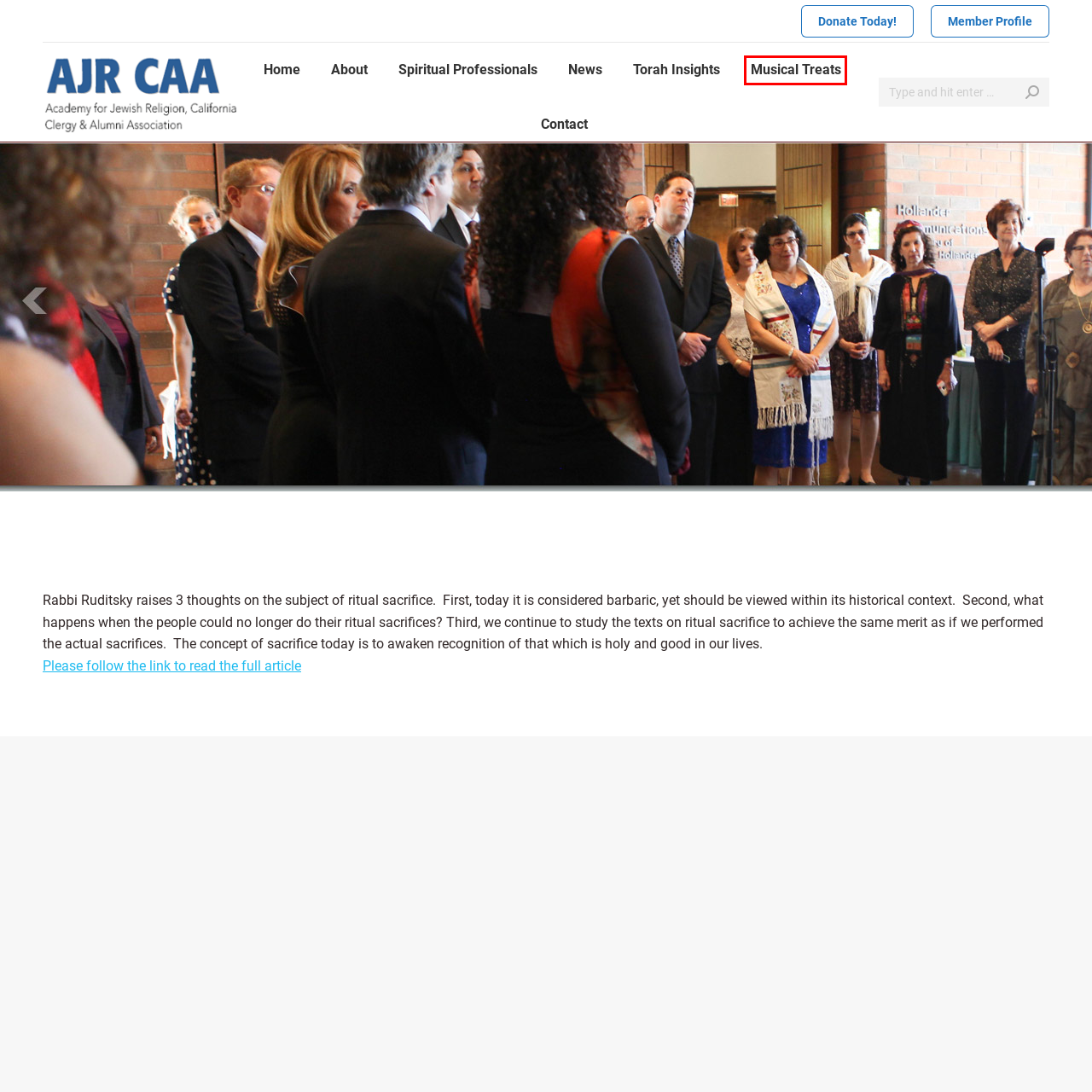You have a screenshot of a webpage with a red bounding box around an element. Choose the best matching webpage description that would appear after clicking the highlighted element. Here are the candidates:
A. Donate – AJR CAA
B. About AJR CAA – AJR CAA
C. Contact – AJR CAA
D. Member Profile – AJR CAA
E. Spiritual Professionals – AJR CAA
F. News – AJR CAA
G. AJR CAA – Academy for Jewish Religion, California – Clergy & Alumni Association
H. Musical Treats – AJR CAA

H